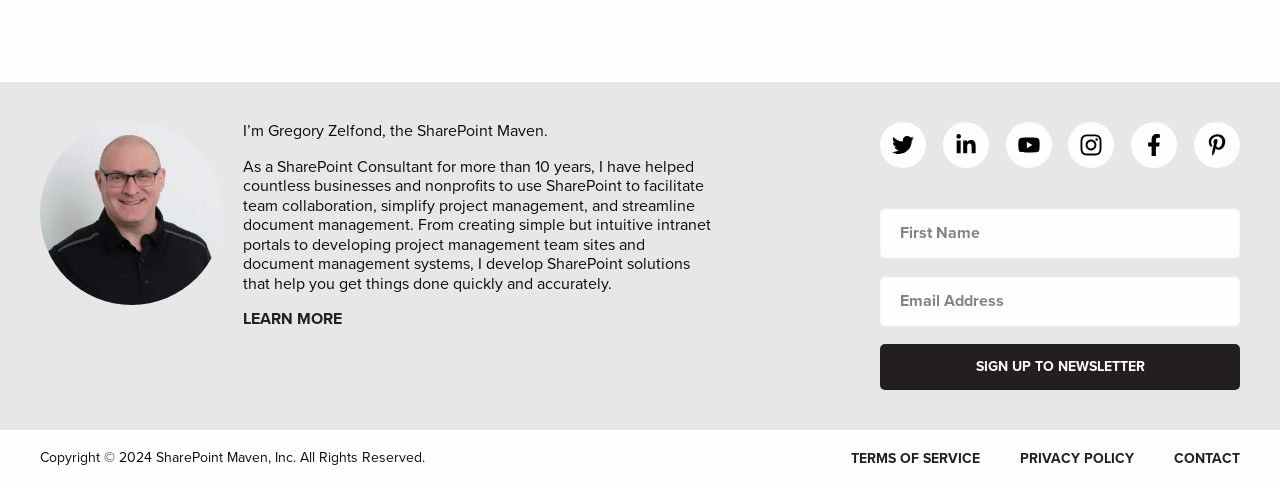Please specify the bounding box coordinates of the clickable region necessary for completing the following instruction: "Learn more about the SharePoint Maven". The coordinates must consist of four float numbers between 0 and 1, i.e., [left, top, right, bottom].

[0.189, 0.635, 0.267, 0.676]